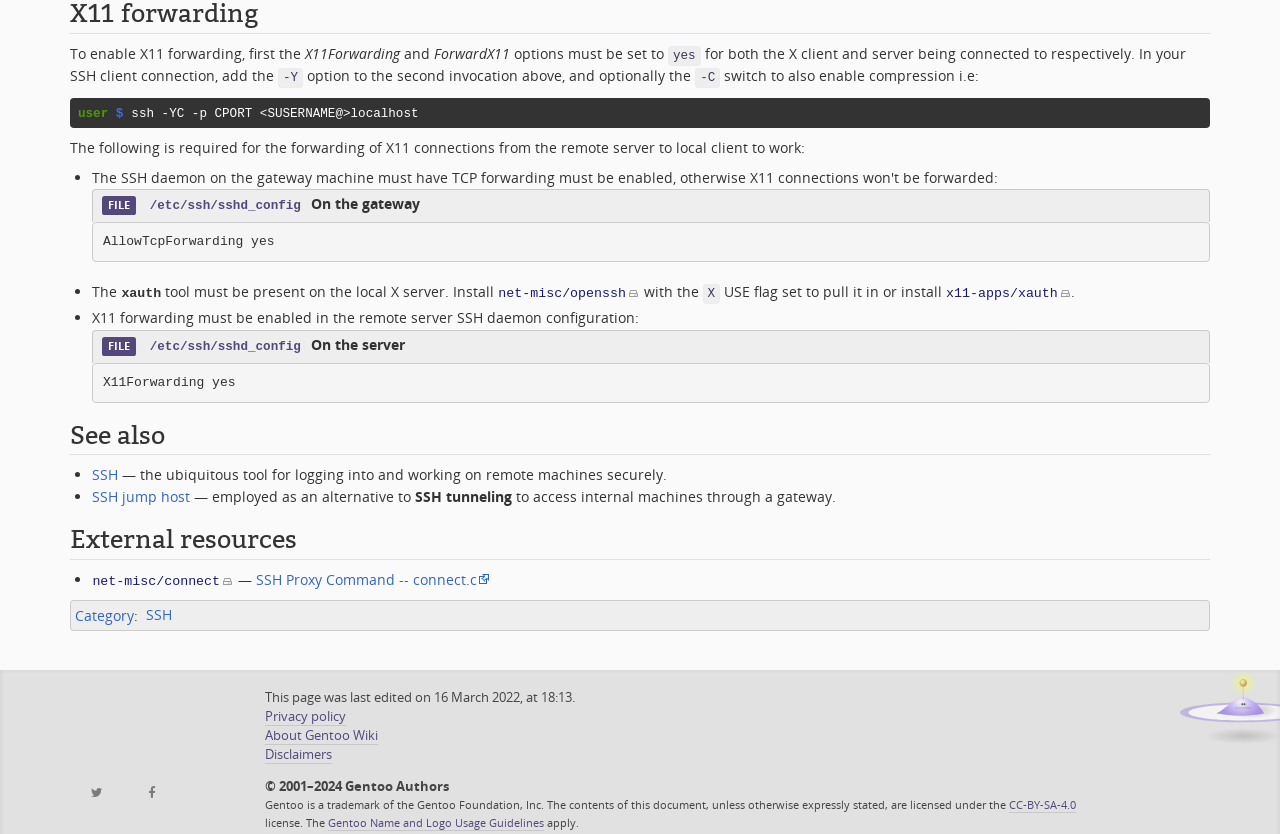Answer the question using only one word or a concise phrase: What is X11 forwarding?

Enabling X11 connections from remote server to local client